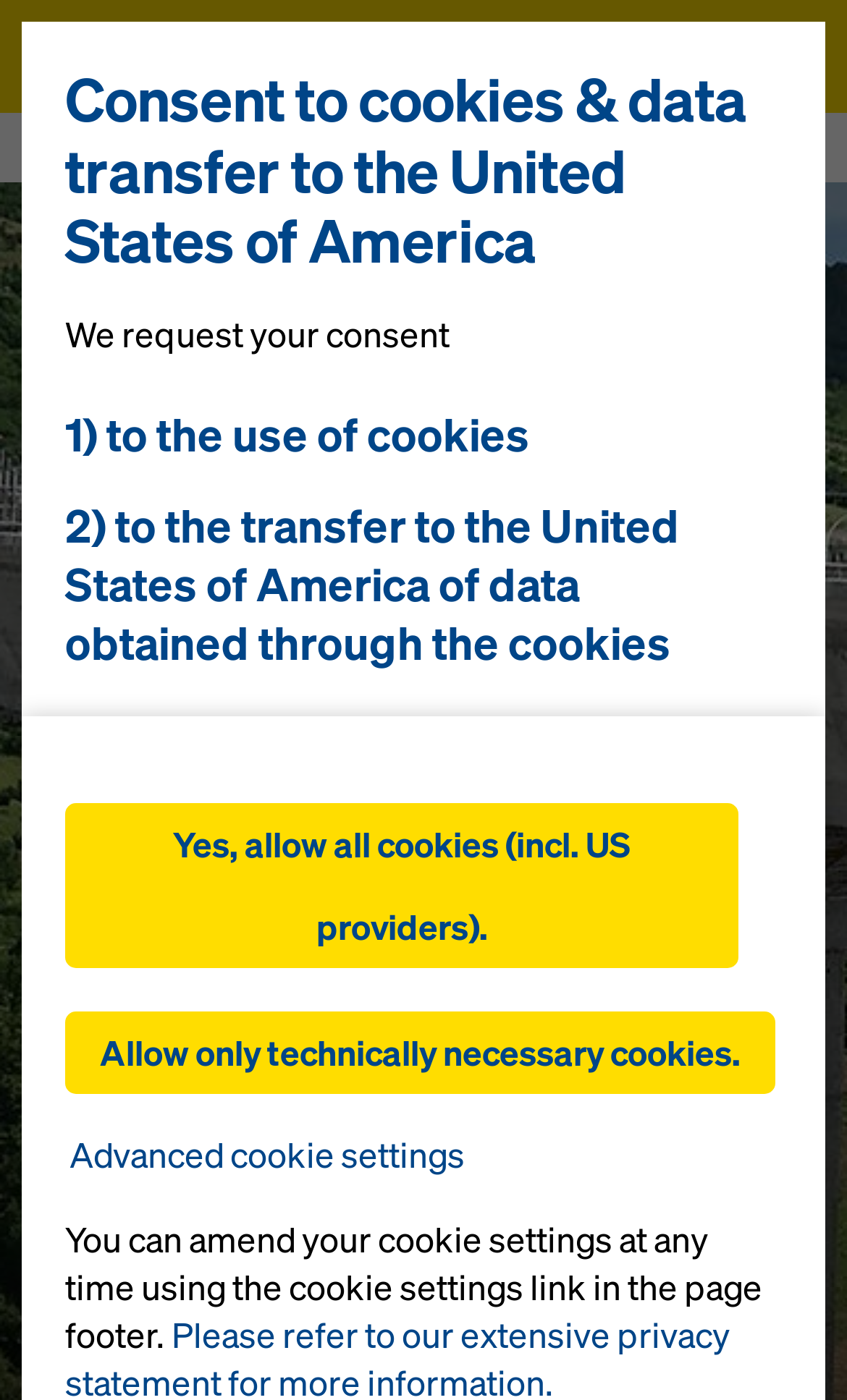Locate the bounding box of the UI element based on this description: "Allow only technically necessary cookies.". Provide four float numbers between 0 and 1 as [left, top, right, bottom].

[0.077, 0.722, 0.915, 0.781]